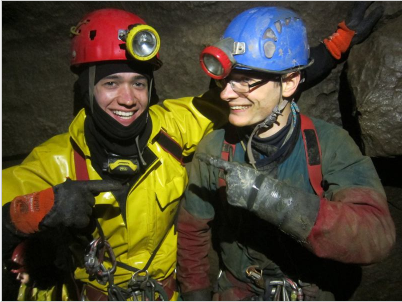Break down the image and describe each part extensively.

In a dimly lit cave, two adventurers share a moment of camaraderie. The individual on the left is clad in a bright yellow waterproof suit and a red helmet equipped with a headlamp, which casts a warm light on their smiling face. They joyfully point towards their companion. The second adventurer, on the right, sports a blue helmet also fitted with a light, and is wearing a multi-colored, well-worn diving suit. His glasses catch the light as he grins, reciprocating the gesture. Both are adorned with climbing gear, indicating they are deep into an exploration or caving adventure. The rocky cave walls provide a dramatic backdrop, emphasizing the excitement and teamwork inherent in their underground journey. The atmosphere conveys a sense of fun and accomplishment as they prepare for the next phase of their expedition.